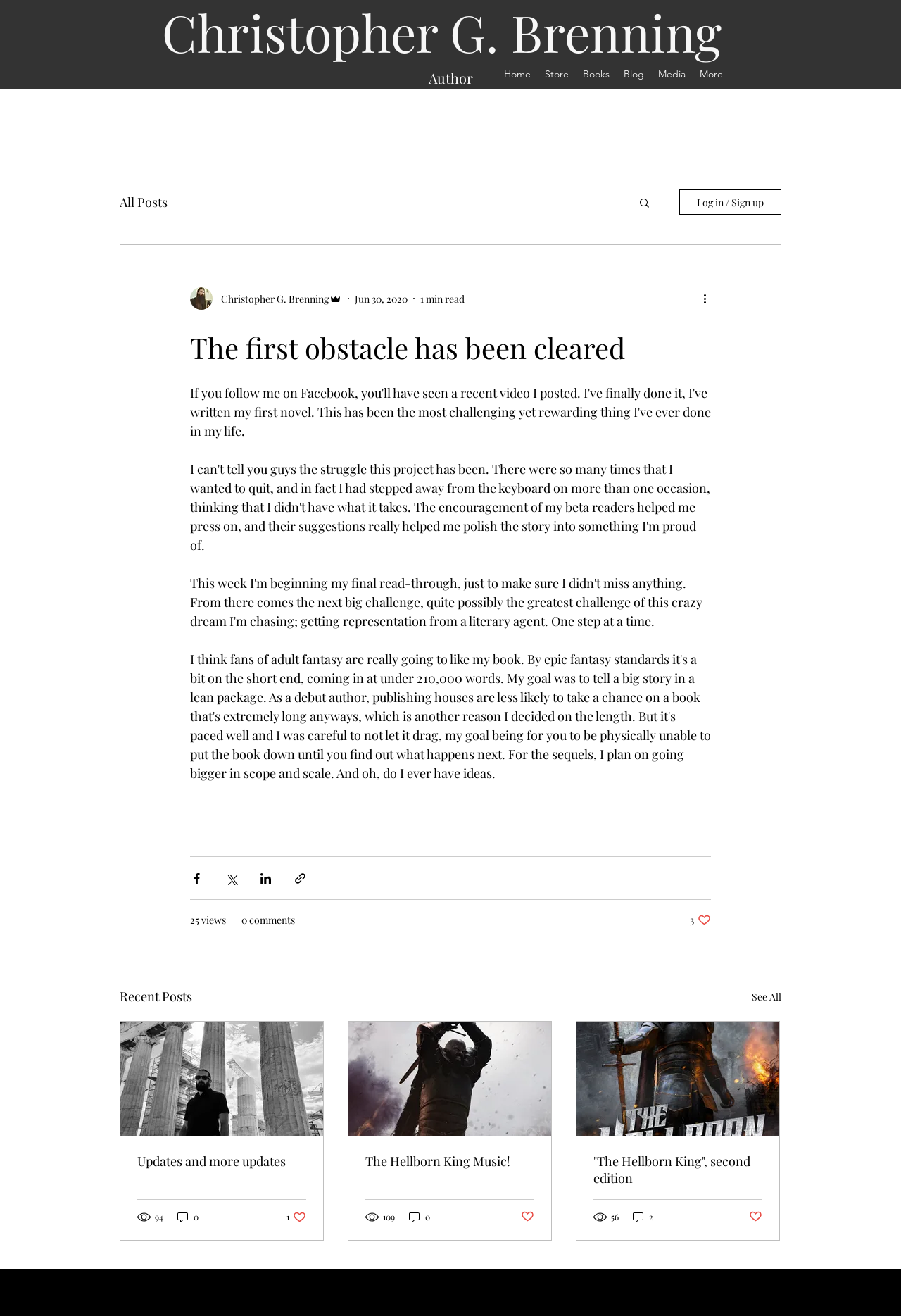Observe the image and answer the following question in detail: What is the purpose of the 'More' button?

The 'More' button is likely used to show more options or actions related to the article, as it is a common pattern in web design to use a 'More' button to reveal additional functionality.